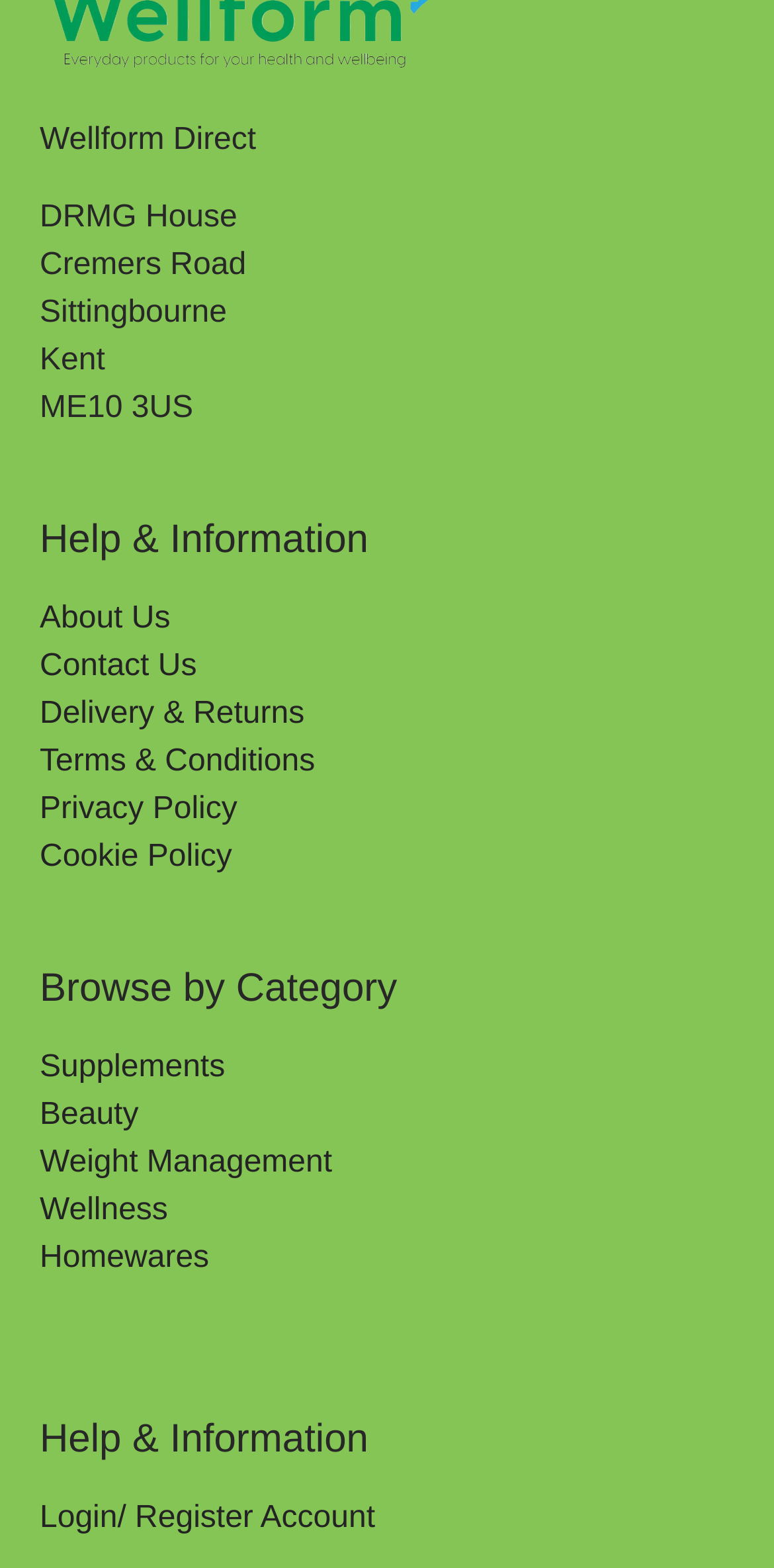From the webpage screenshot, predict the bounding box coordinates (top-left x, top-left y, bottom-right x, bottom-right y) for the UI element described here: Delivery & Returns

[0.051, 0.444, 0.393, 0.466]